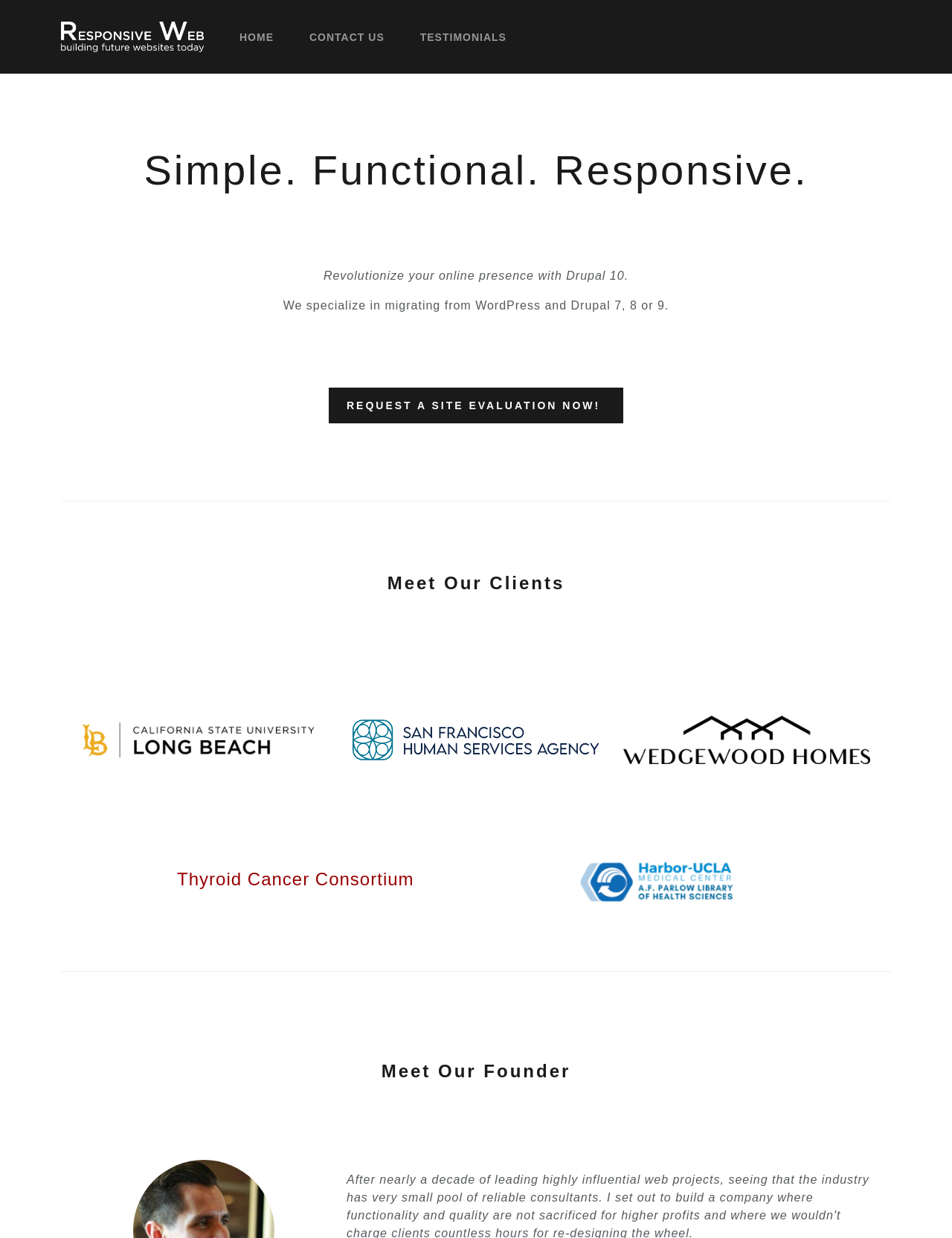Please find the bounding box coordinates of the clickable region needed to complete the following instruction: "Request a site evaluation now". The bounding box coordinates must consist of four float numbers between 0 and 1, i.e., [left, top, right, bottom].

[0.345, 0.313, 0.655, 0.342]